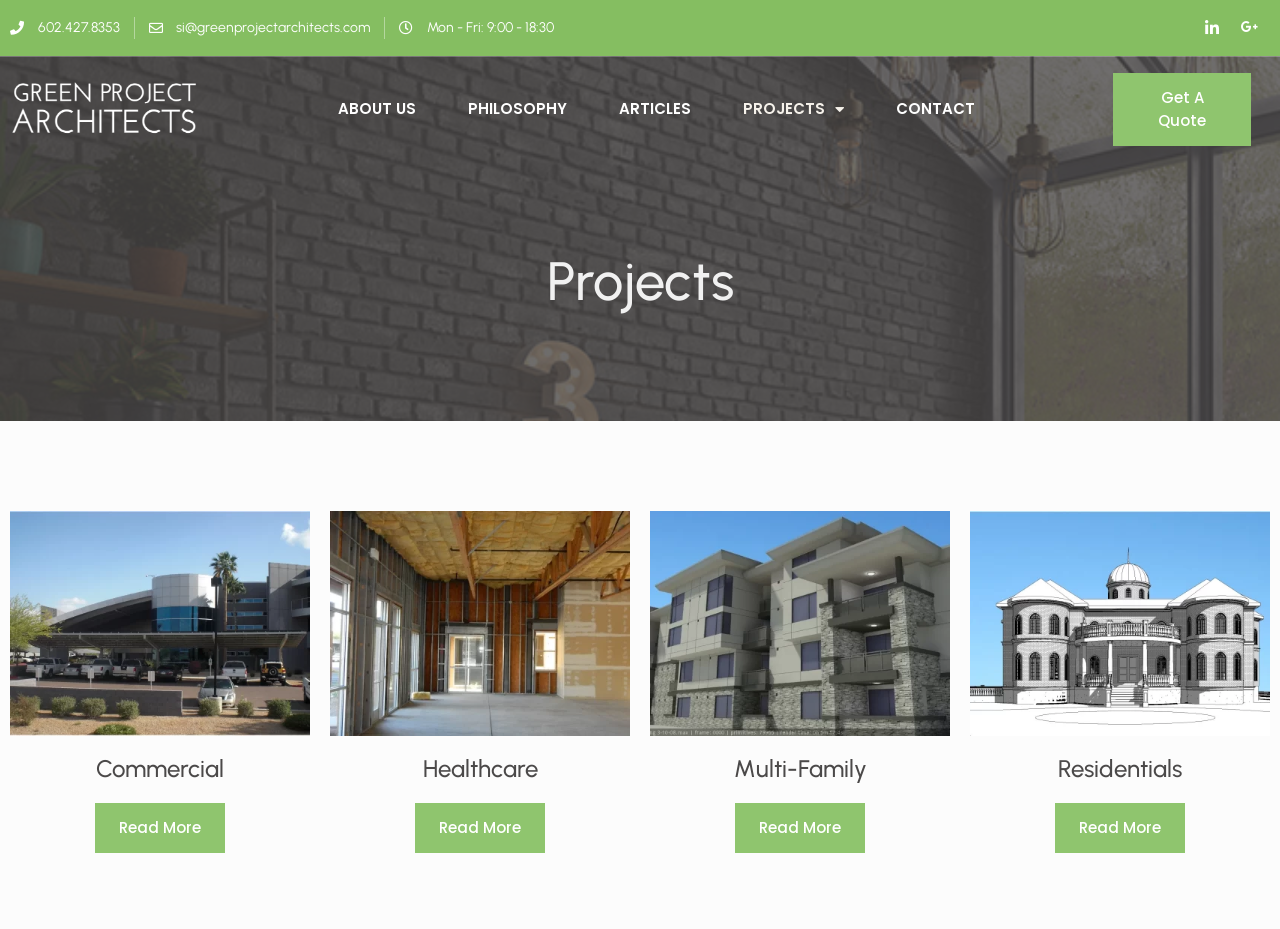Please provide a brief answer to the question using only one word or phrase: 
What is the last project category displayed on the webpage?

Residentials